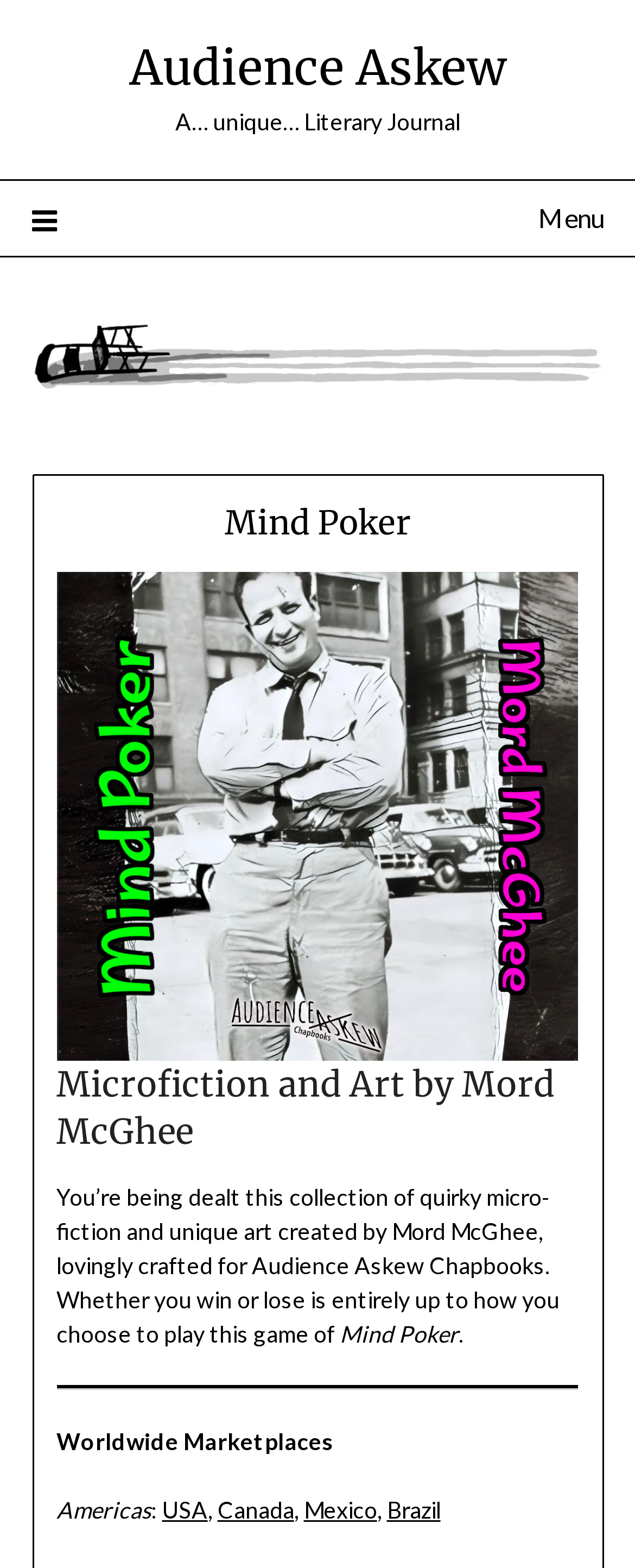What type of content is created by Mord McGhee?
Using the visual information, reply with a single word or short phrase.

Microfiction and Art